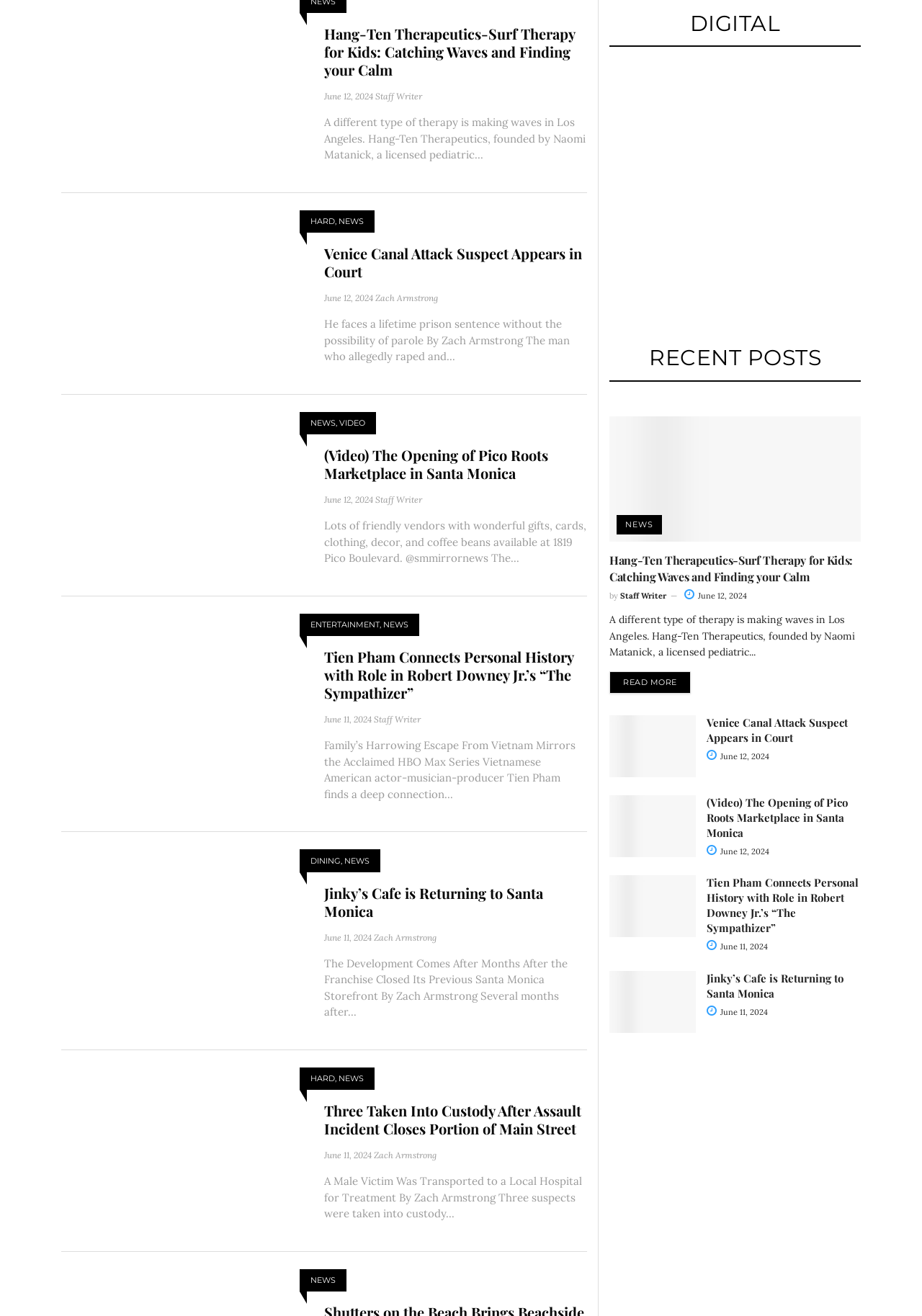Find the bounding box of the UI element described as: "News". The bounding box coordinates should be given as four float values between 0 and 1, i.e., [left, top, right, bottom].

[0.367, 0.164, 0.395, 0.173]